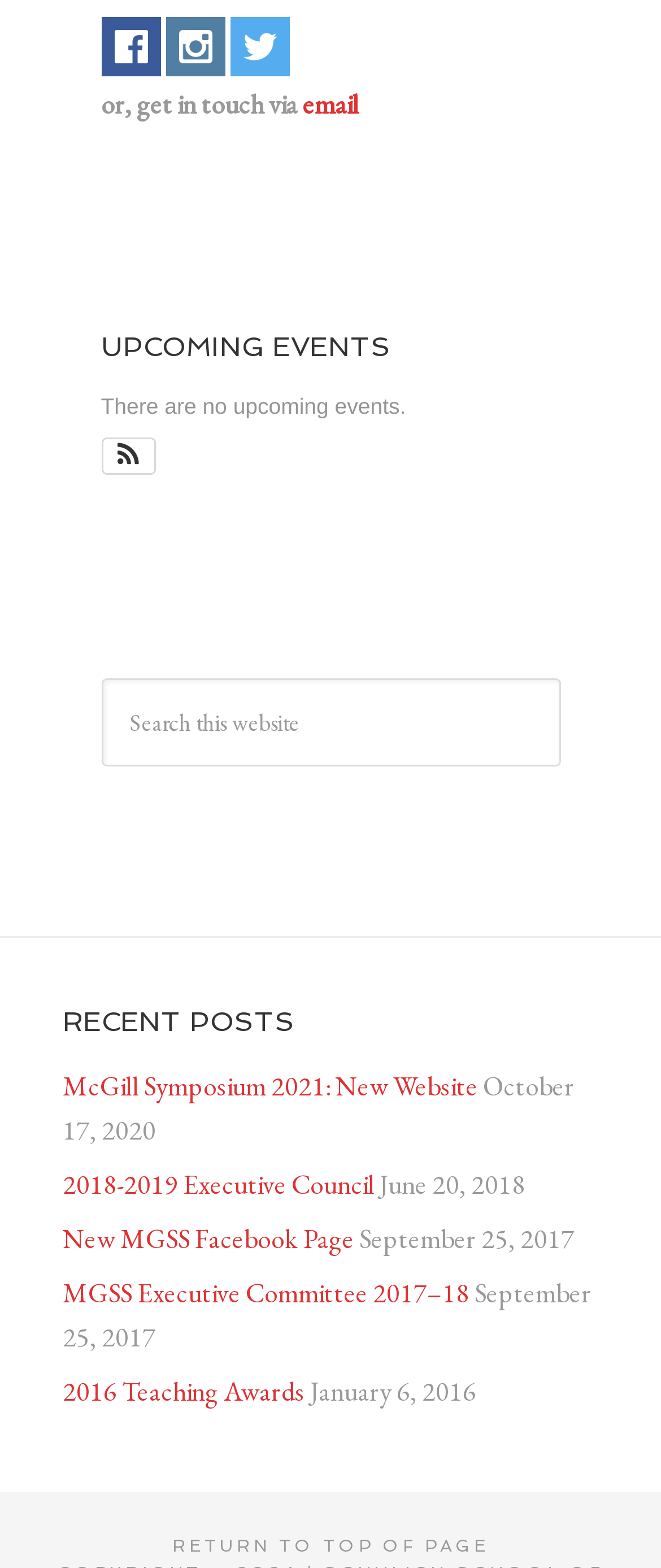Determine the coordinates of the bounding box that should be clicked to complete the instruction: "Go to November 2023 archives". The coordinates should be represented by four float numbers between 0 and 1: [left, top, right, bottom].

None